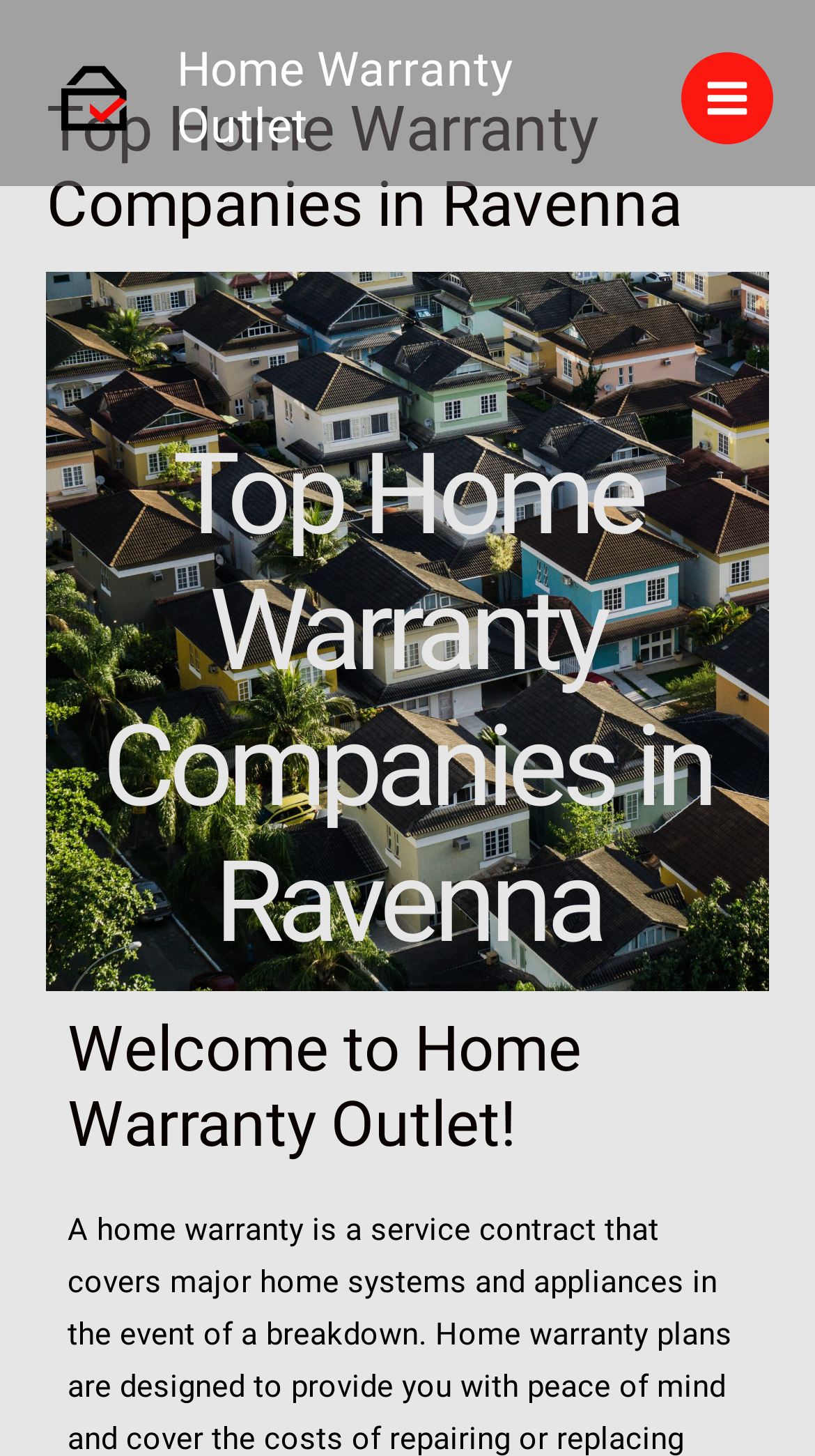Determine the bounding box coordinates (top-left x, top-left y, bottom-right x, bottom-right y) of the UI element described in the following text: Home Warranty Outlet

[0.217, 0.028, 0.63, 0.106]